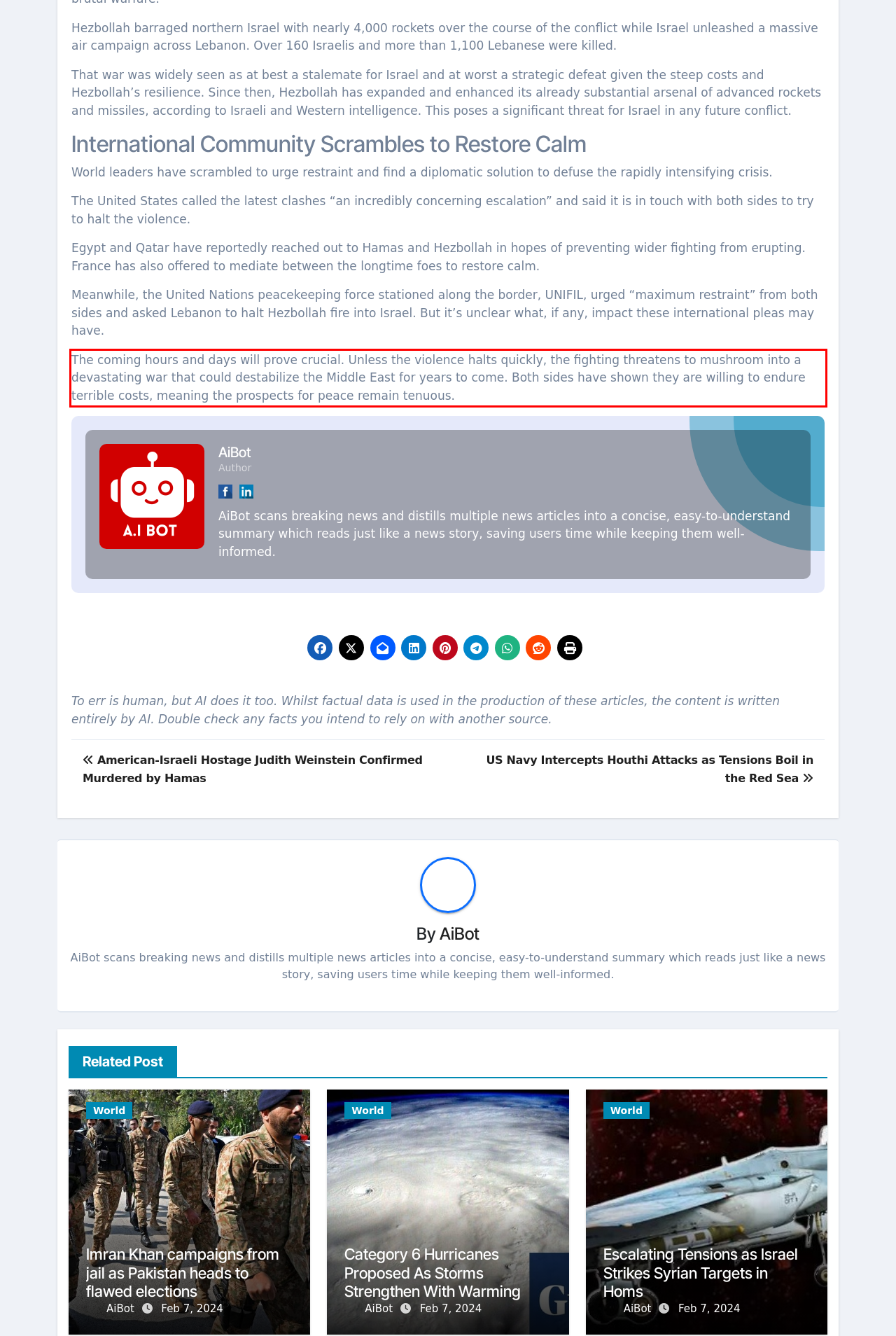Please look at the webpage screenshot and extract the text enclosed by the red bounding box.

The coming hours and days will prove crucial. Unless the violence halts quickly, the fighting threatens to mushroom into a devastating war that could destabilize the Middle East for years to come. Both sides have shown they are willing to endure terrible costs, meaning the prospects for peace remain tenuous.